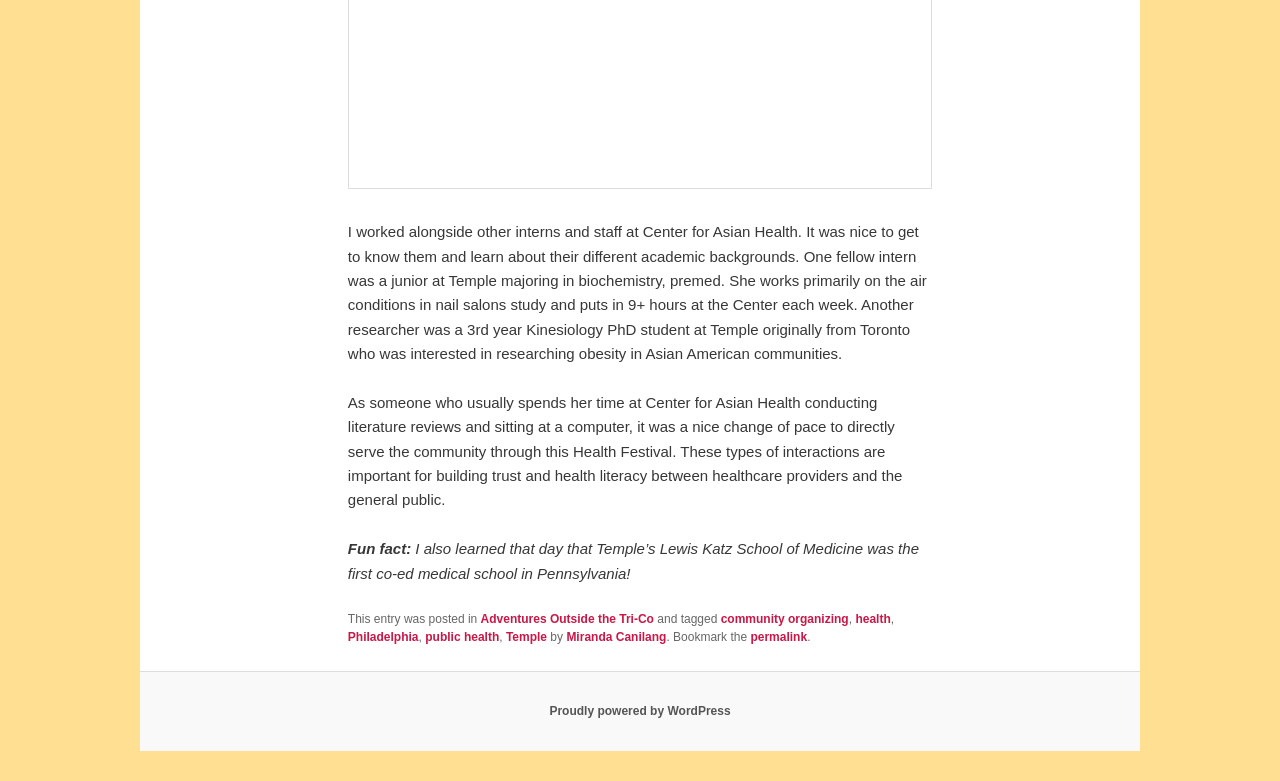Pinpoint the bounding box coordinates of the element that must be clicked to accomplish the following instruction: "Click the link to view posts about Philadelphia". The coordinates should be in the format of four float numbers between 0 and 1, i.e., [left, top, right, bottom].

[0.272, 0.807, 0.327, 0.825]